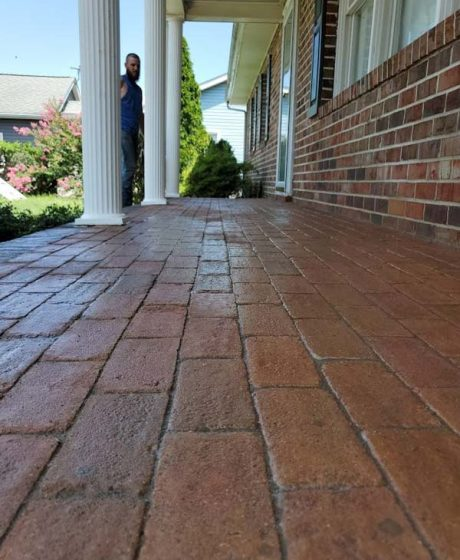Provide a thorough and detailed response to the question by examining the image: 
What is the person in the background standing near?

The person in the background is standing near the porch columns, which are elegantly designed and add a touch of sophistication to the entrance, as described in the caption.